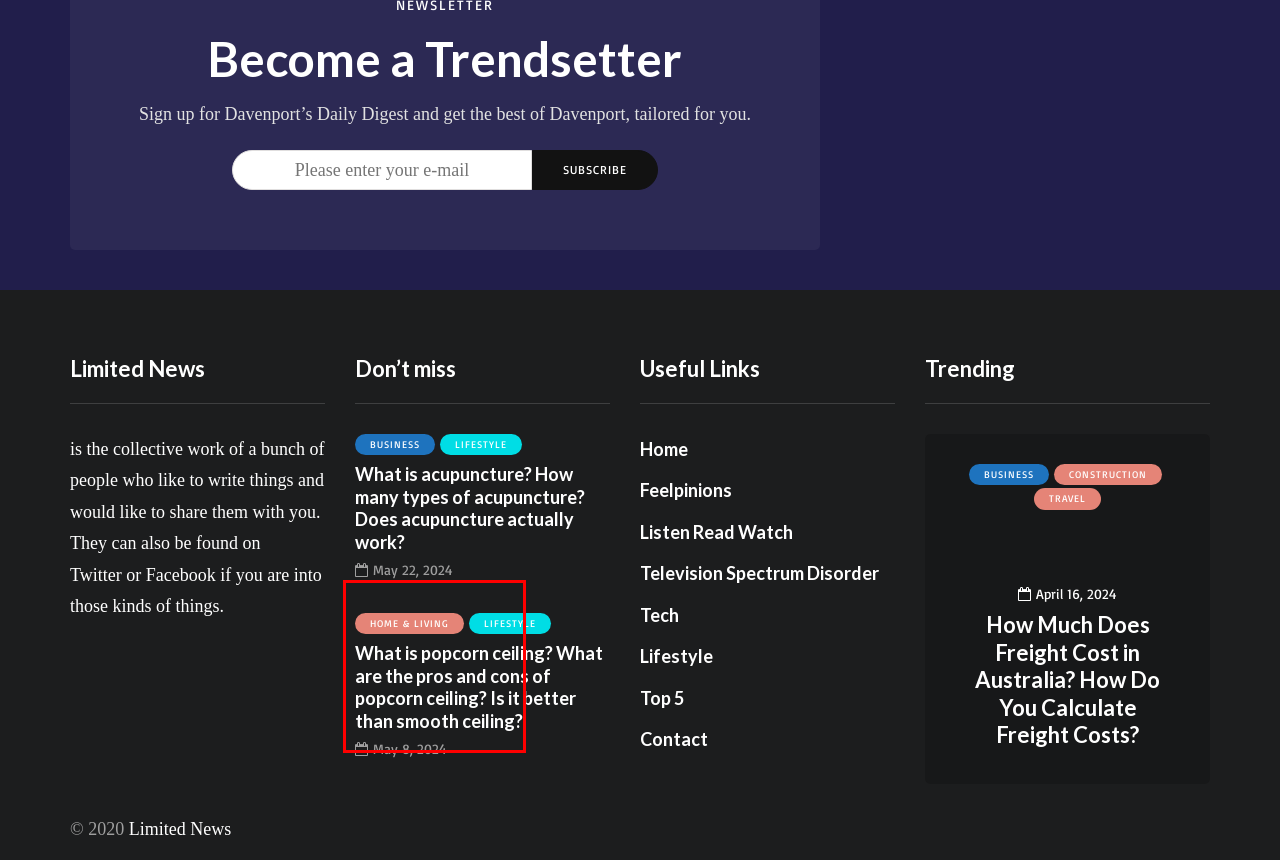Examine the screenshot of a webpage featuring a red bounding box and identify the best matching webpage description for the new page that results from clicking the element within the box. Here are the options:
A. Construction Archives - Limited News
B. Tech Archives - Limited News
C. When my motorcycle tyres need replacing? How long do they last?
D. Trollacle Archives - Limited News
E. There Should Not Be An App For That Archives - Limited News
F. What is acupuncture? How many types? Does it actually work?
G. Television Spectrum Disorder Archives - Limited News
H. Wonky Archives - Limited News

C